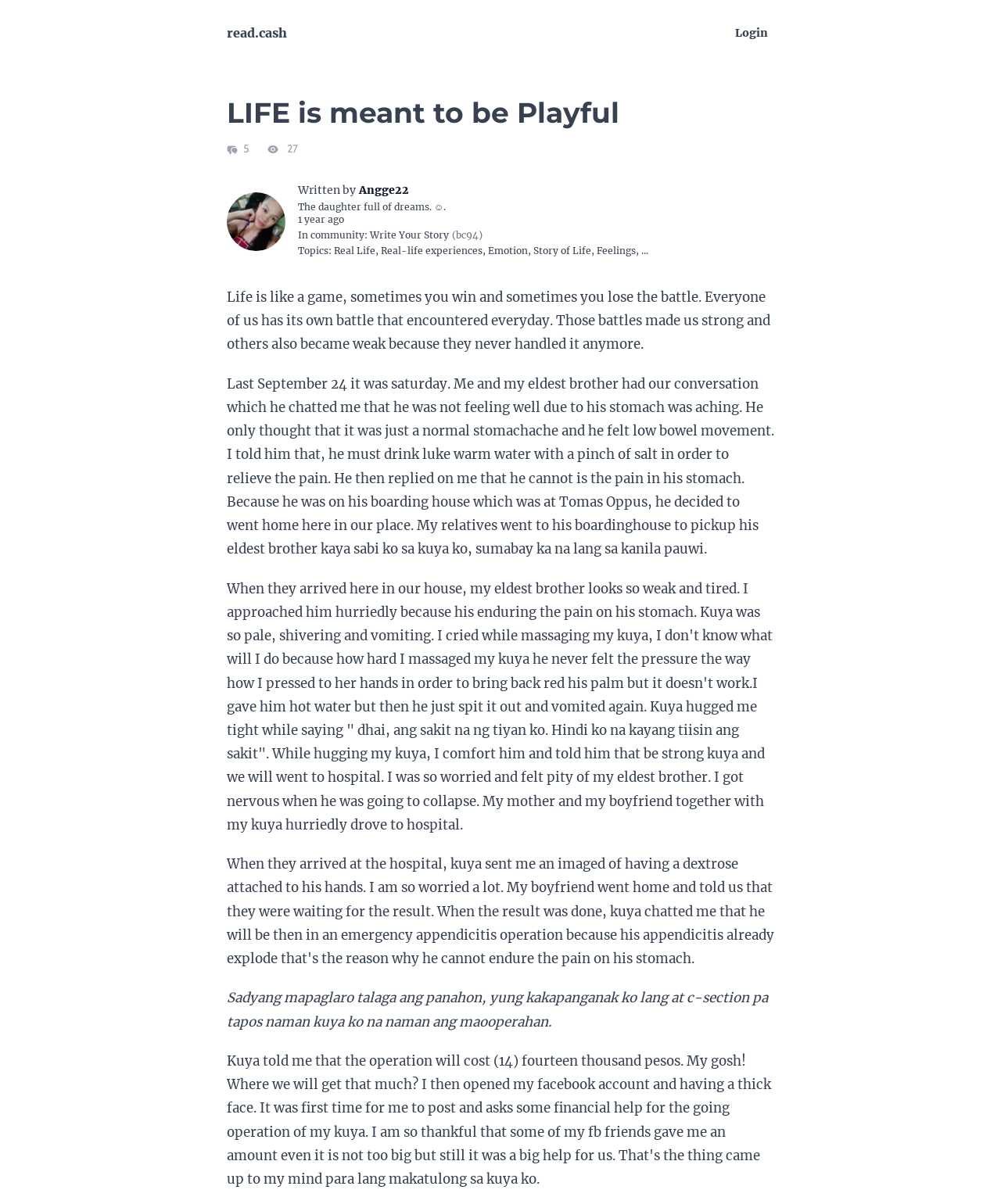Locate the bounding box coordinates of the element to click to perform the following action: 'Explore the topic 'Real Life''. The coordinates should be given as four float values between 0 and 1, in the form of [left, top, right, bottom].

[0.334, 0.203, 0.375, 0.213]